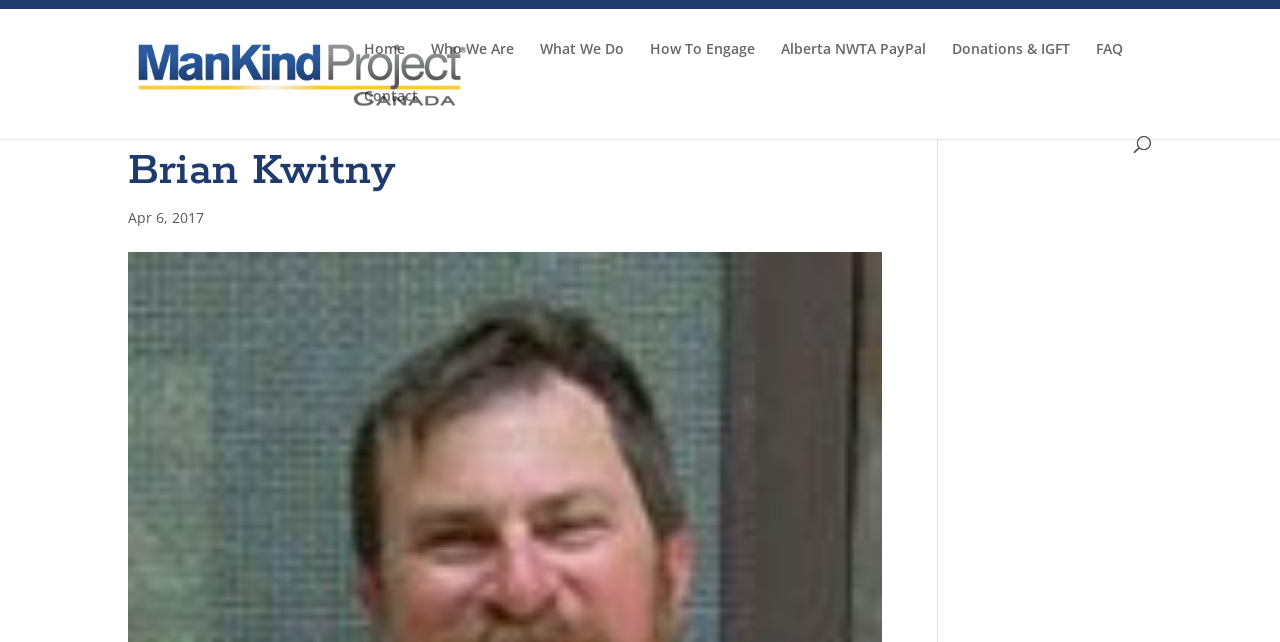Summarize the webpage with a detailed and informative caption.

The webpage appears to be a personal blog or website belonging to Brian Kwitny, with a focus on the Mankind Project in Alberta, Canada. At the top left of the page, there is a logo or image representing the Alberta, CA Mankind Project, accompanied by a link with the same name. 

Below the logo, there is a navigation menu with seven links: Home, Who We Are, What We Do, How To Engage, Alberta NWTA PayPal, Donations & IGFT, and FAQ. These links are positioned horizontally, with Home on the left and FAQ on the right. 

On the same horizontal level as the navigation menu, but on the right side, there is a Contact link. Above the navigation menu, there is a search bar with a label "Search for:" and a text input field that spans most of the page width.

The main content of the page starts with a heading "Brian Kwitny" at the top center. Below the heading, there is a date "Apr 6, 2017" which likely indicates the date of a blog post or article. The meta description suggests that the content below the date is about the author's experience at the Elder Retreat, but the exact details are not provided in the accessibility tree.